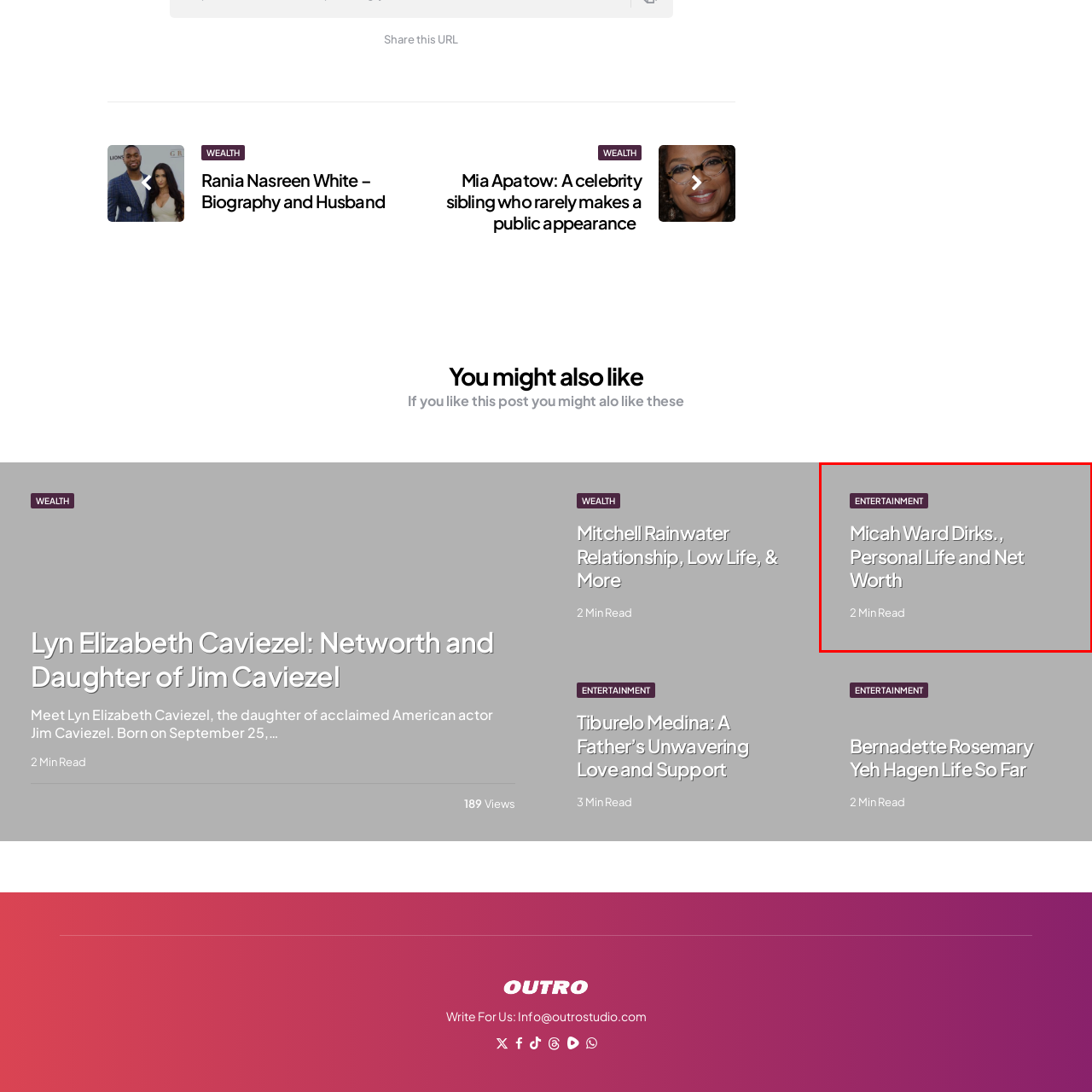Study the image enclosed in red and provide a single-word or short-phrase answer: How long does it take to read the article?

2 Min Read